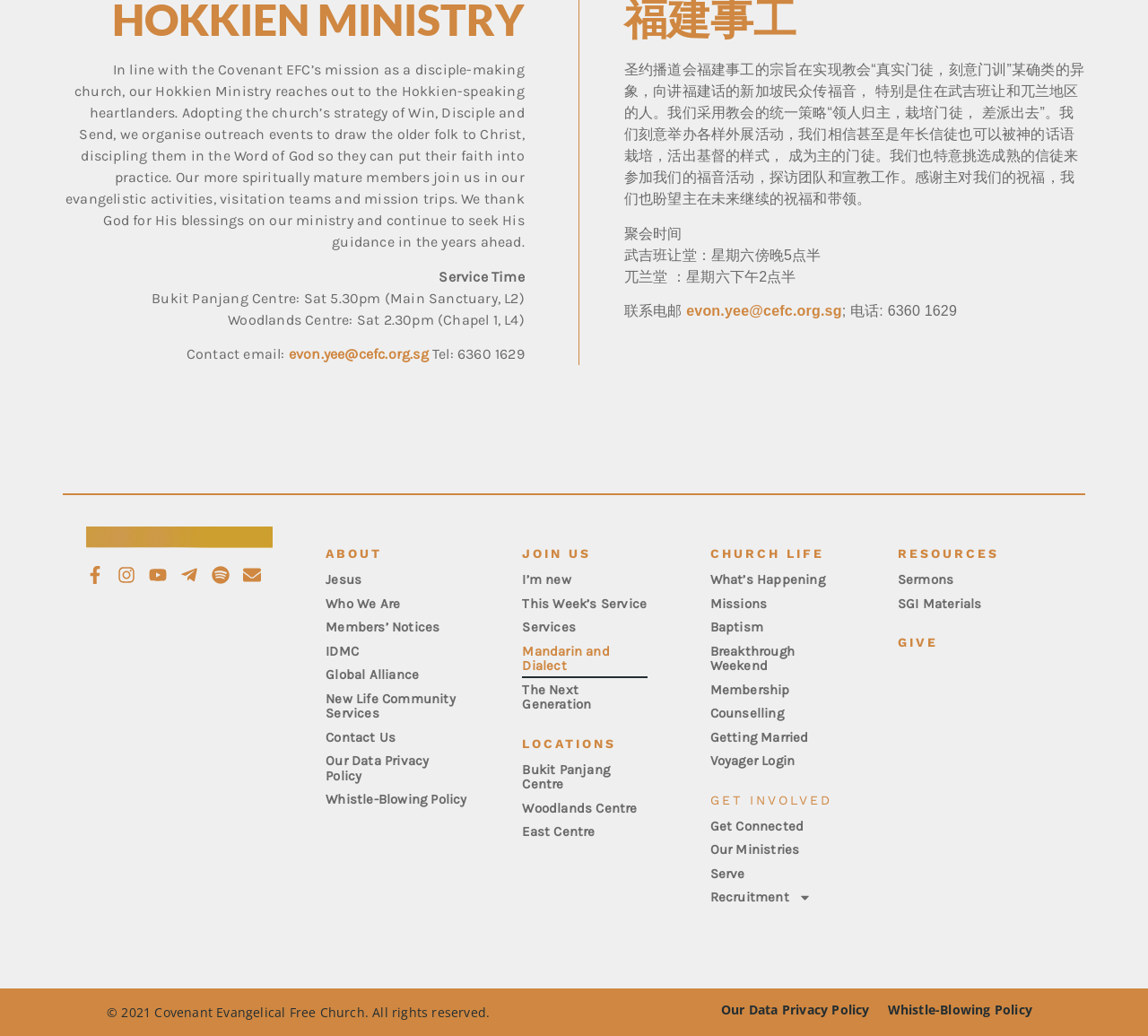Please study the image and answer the question comprehensively:
Where are the two service locations of the Hokkien Ministry?

The webpage shows that the Hokkien Ministry has two service locations, which are Bukit Panjang Centre and Woodlands Centre, and the service times are also provided for each location.